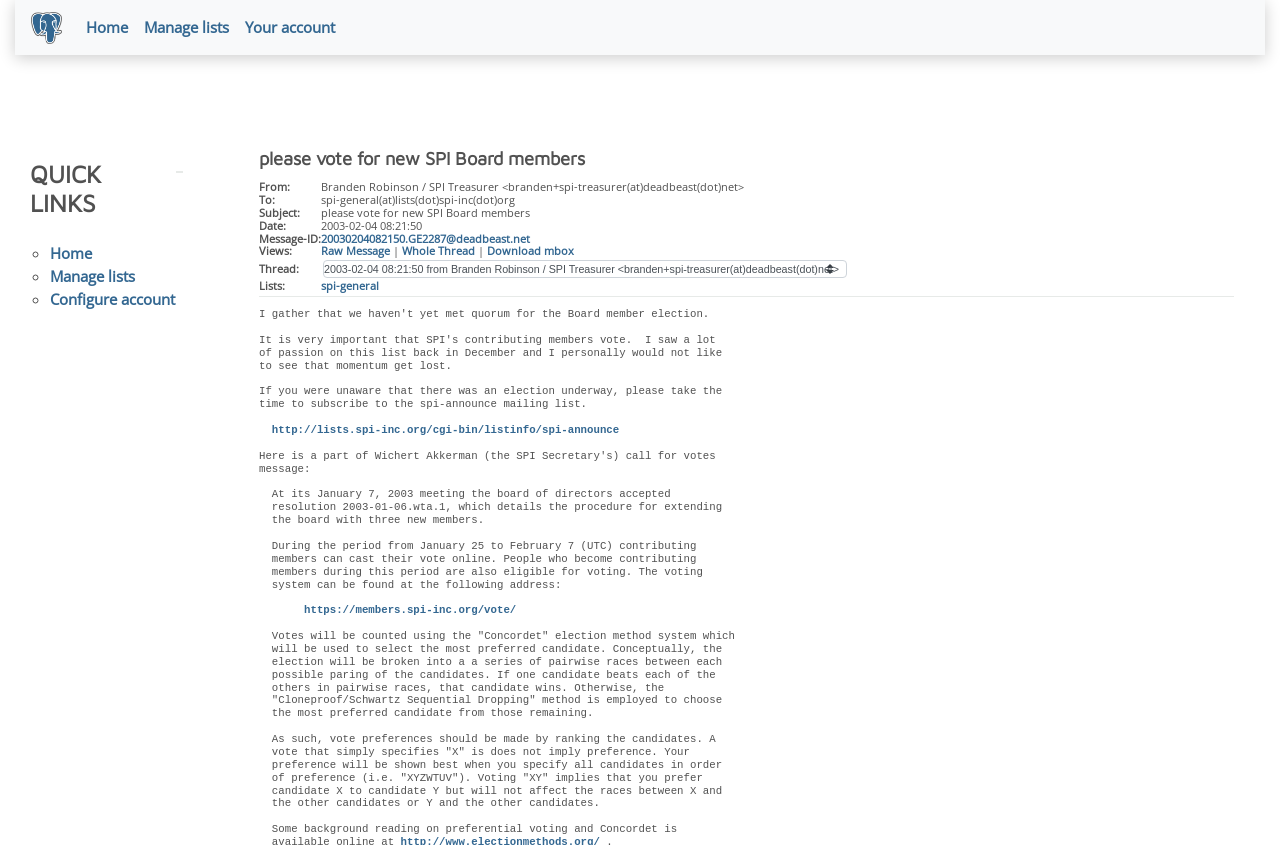Locate the bounding box coordinates of the area where you should click to accomplish the instruction: "Subscribe to the spi-announce mailing list".

[0.212, 0.502, 0.484, 0.516]